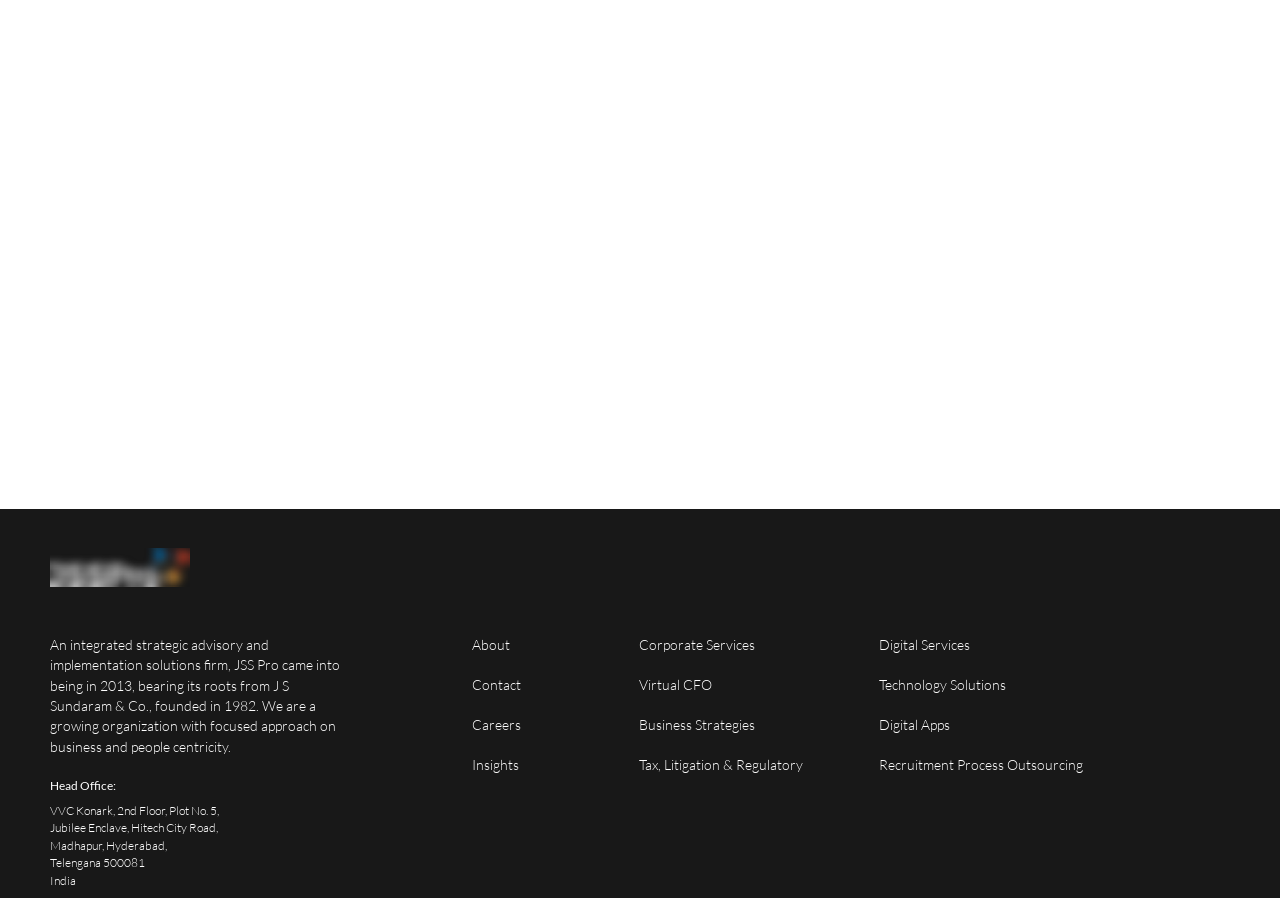Find the bounding box coordinates for the HTML element described in this sentence: "Digital Apps". Provide the coordinates as four float numbers between 0 and 1, in the format [left, top, right, bottom].

[0.687, 0.788, 0.827, 0.827]